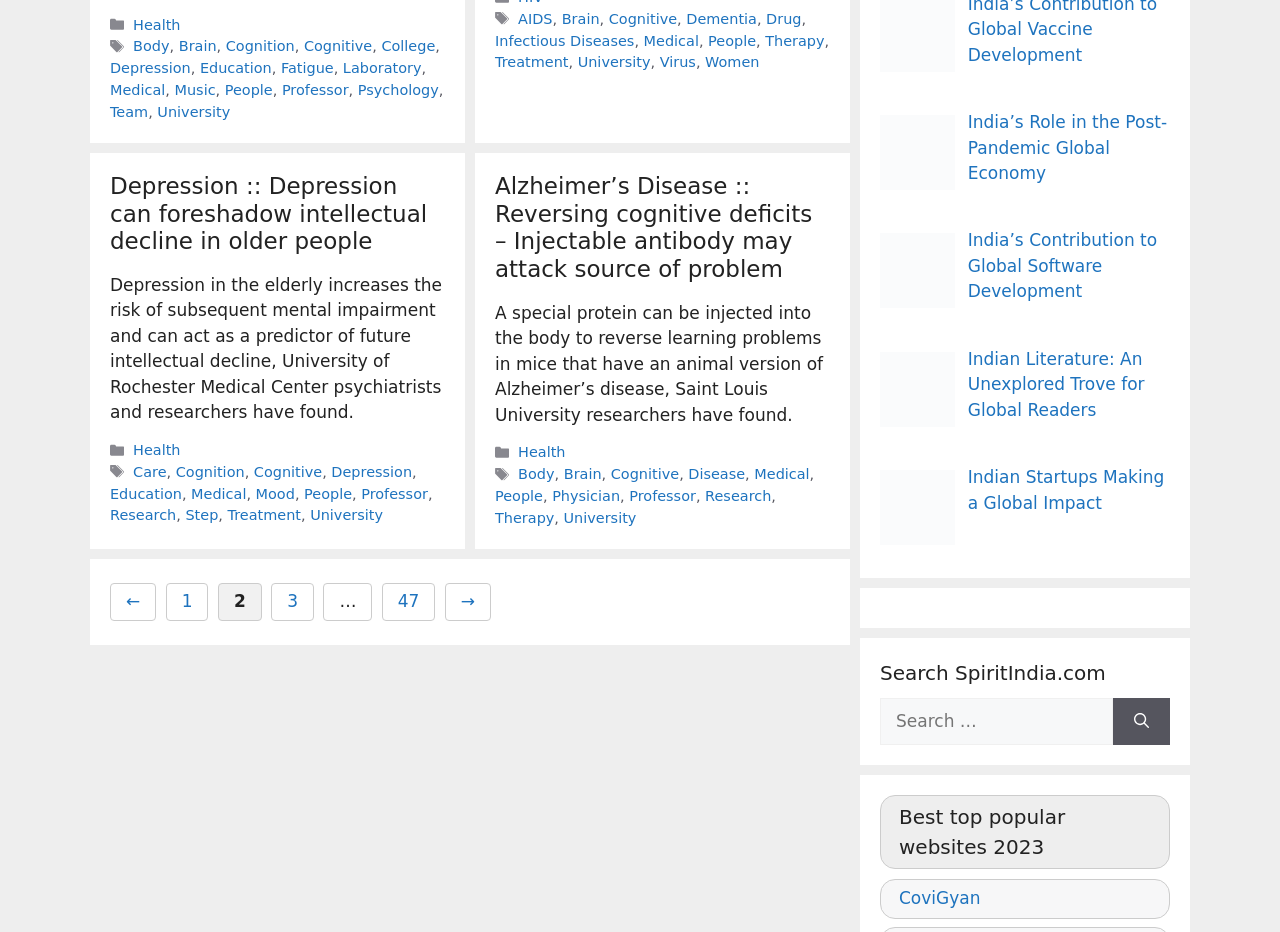What is the topic of the first article?
Kindly answer the question with as much detail as you can.

The first article's heading is 'Depression :: Depression can foreshadow intellectual decline in older people', which indicates that the topic of the article is depression.